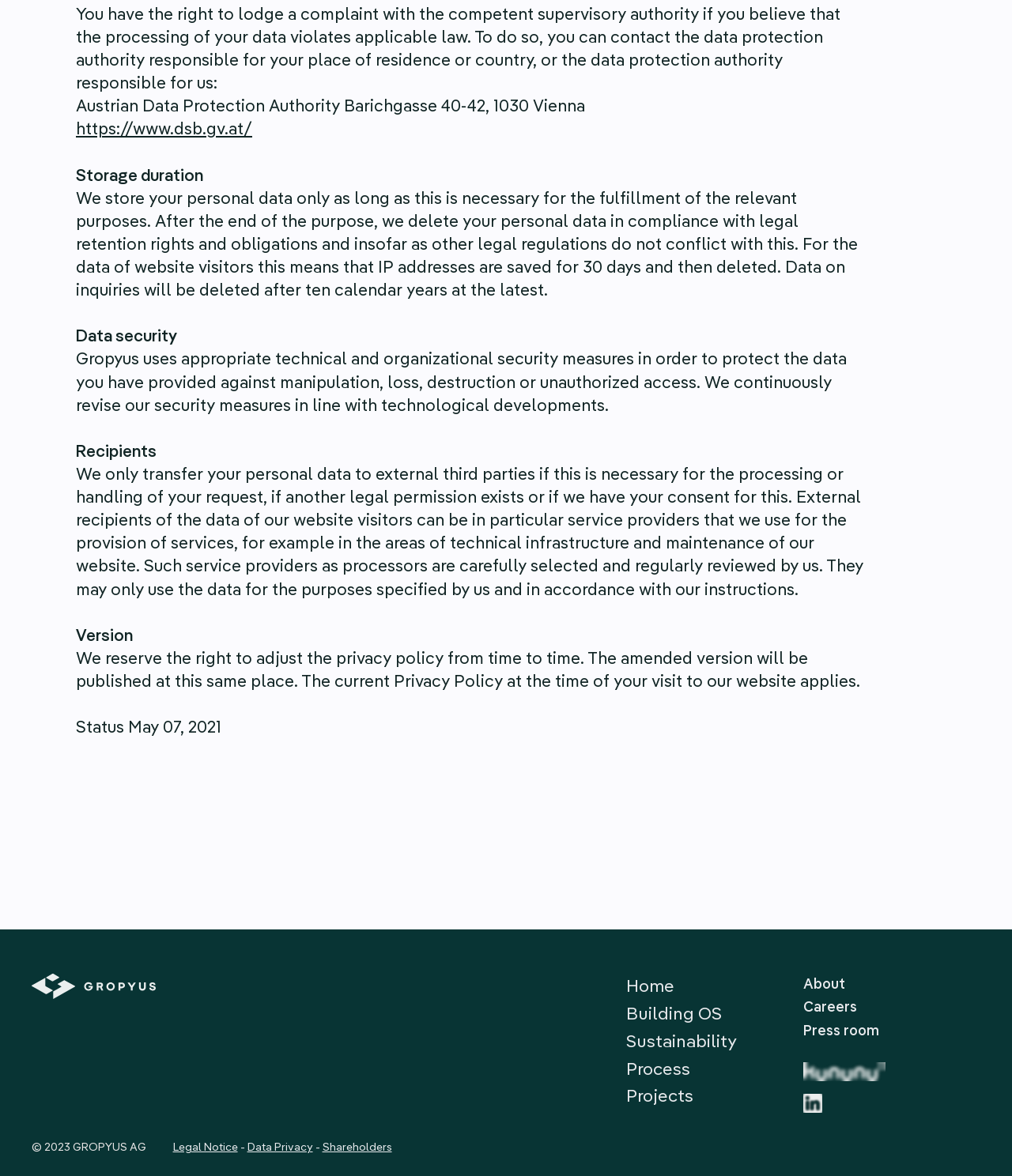Determine the bounding box coordinates of the area to click in order to meet this instruction: "go to the Home page".

[0.619, 0.828, 0.759, 0.852]